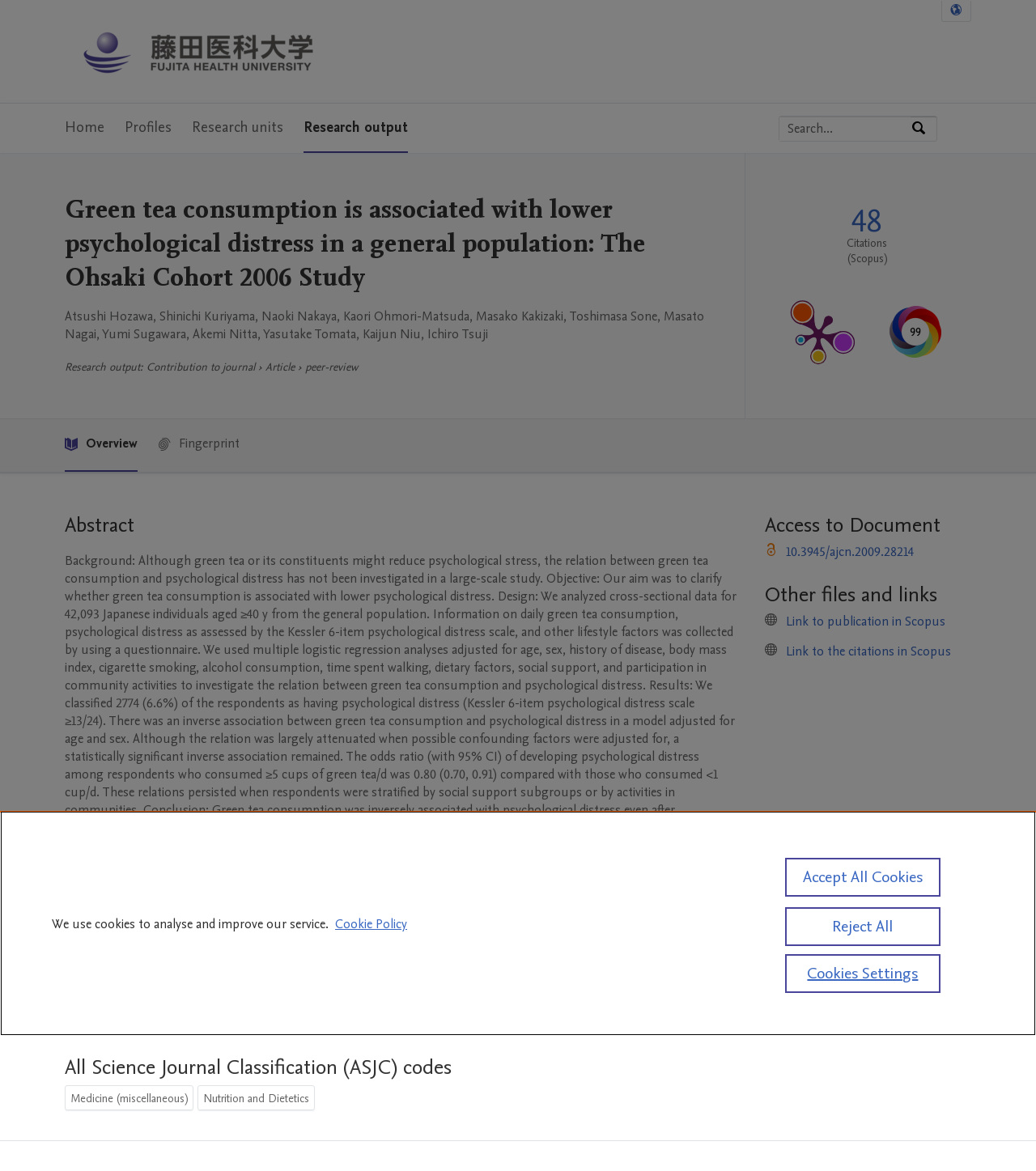What is the language of the research article?
Please provide a full and detailed response to the question.

I found the answer by looking at the 'Original language' field in the table, which says 'English'.